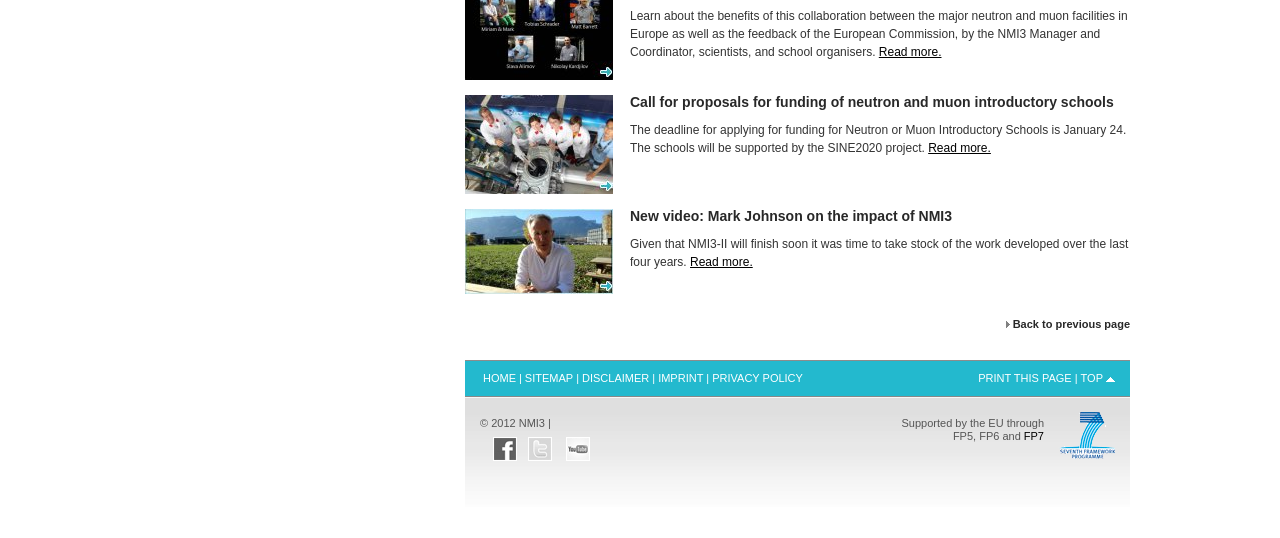Kindly determine the bounding box coordinates of the area that needs to be clicked to fulfill this instruction: "Read more about the call for proposals".

[0.687, 0.083, 0.736, 0.109]